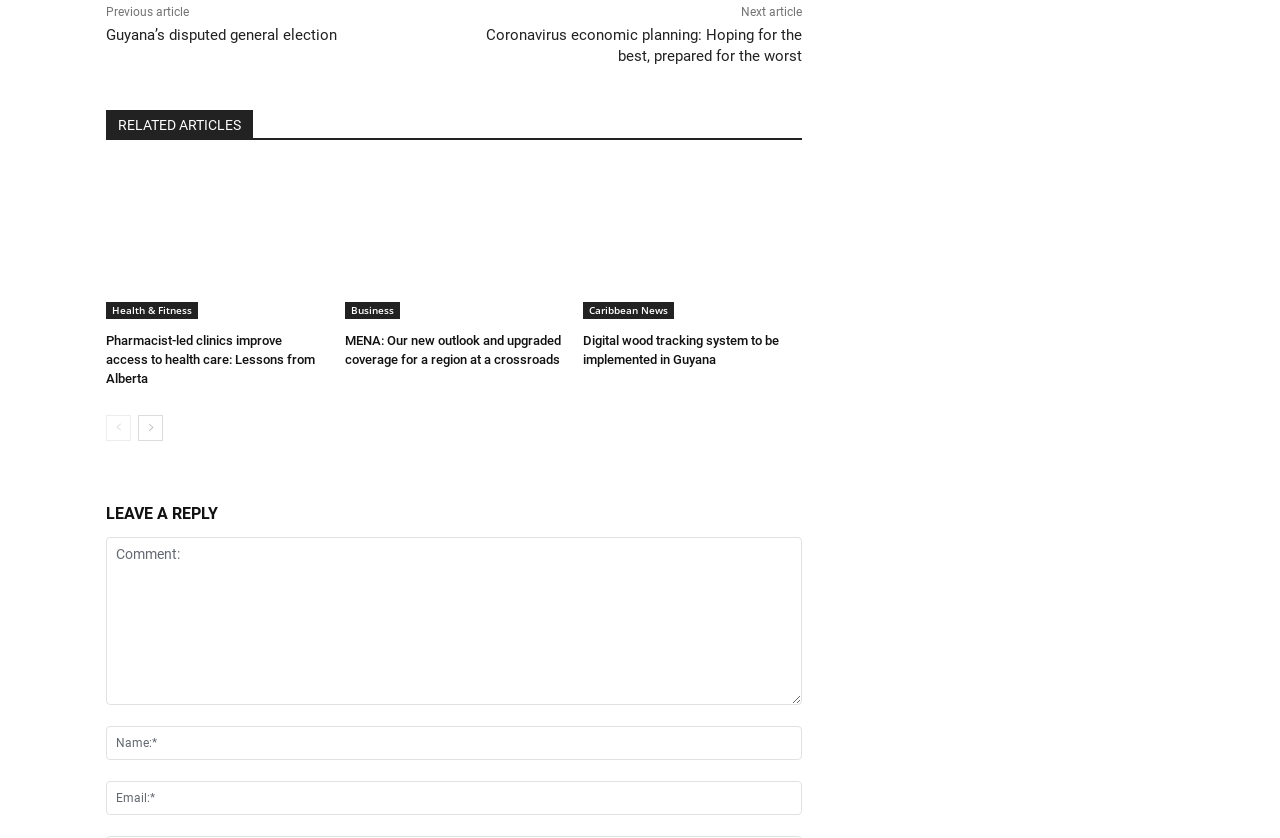Please respond to the question using a single word or phrase:
What is the category of the article 'MENA: Our new outlook and upgraded coverage for a region at a crossroads'?

Business